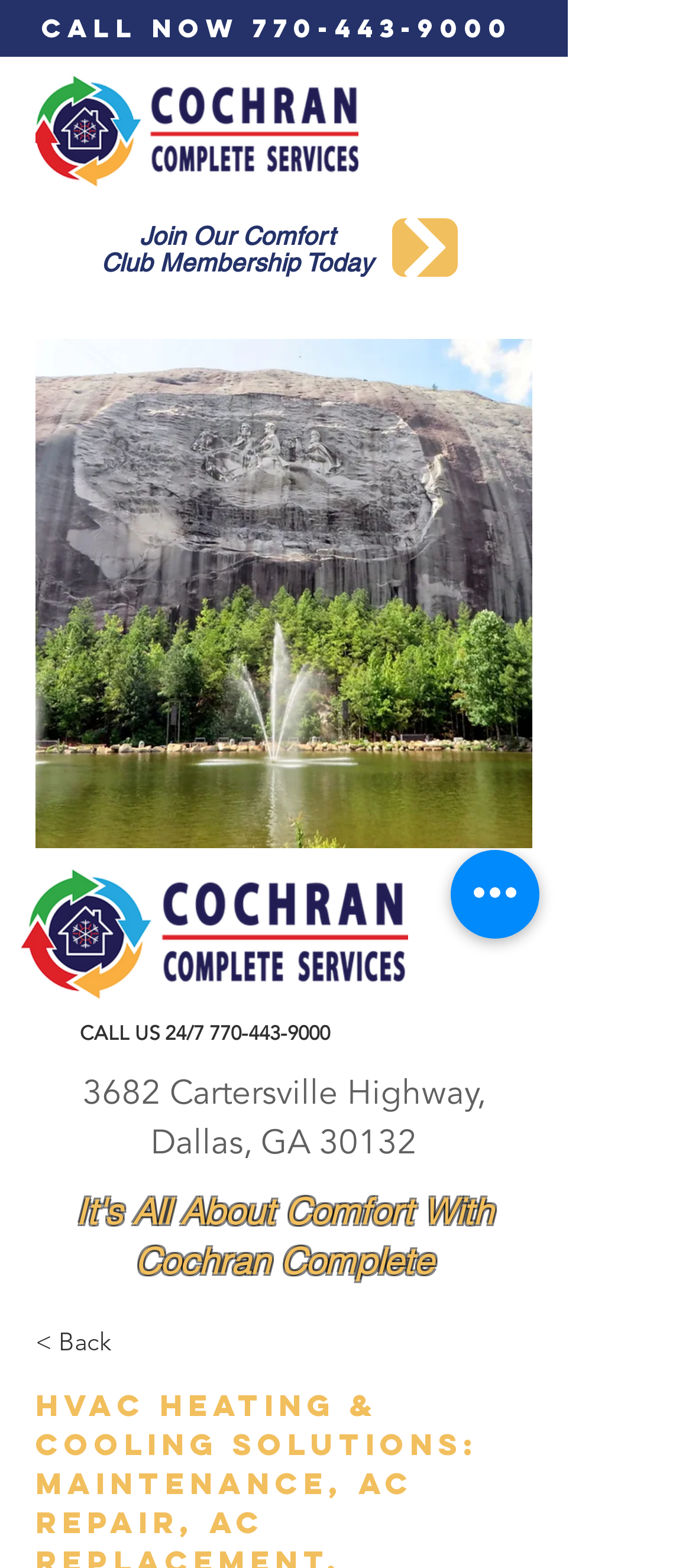Determine the coordinates of the bounding box that should be clicked to complete the instruction: "Click the Next button". The coordinates should be represented by four float numbers between 0 and 1: [left, top, right, bottom].

[0.567, 0.139, 0.662, 0.177]